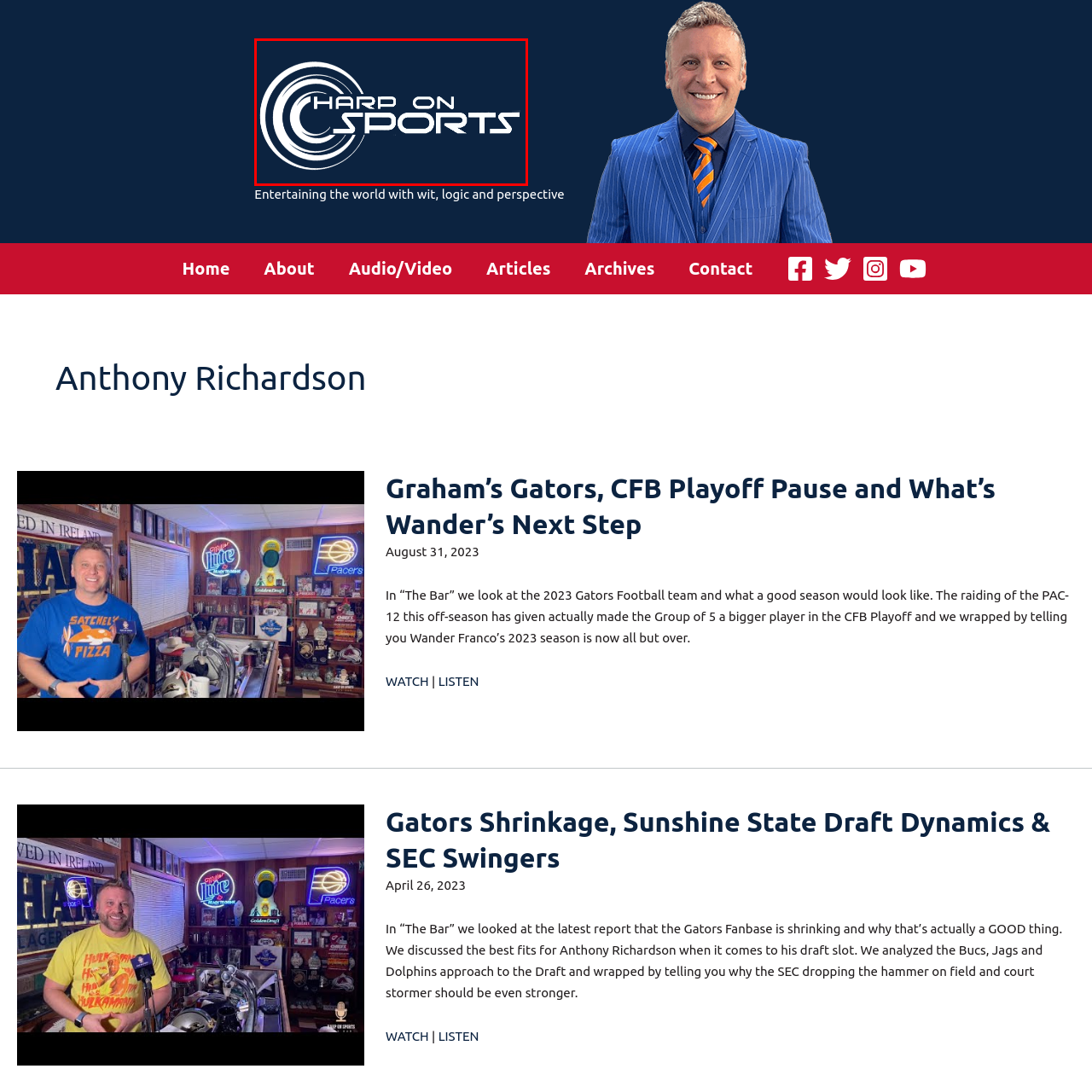Examine the portion within the green circle, What is the tone of the sports commentary? 
Reply succinctly with a single word or phrase.

Wit, logic, and perspective